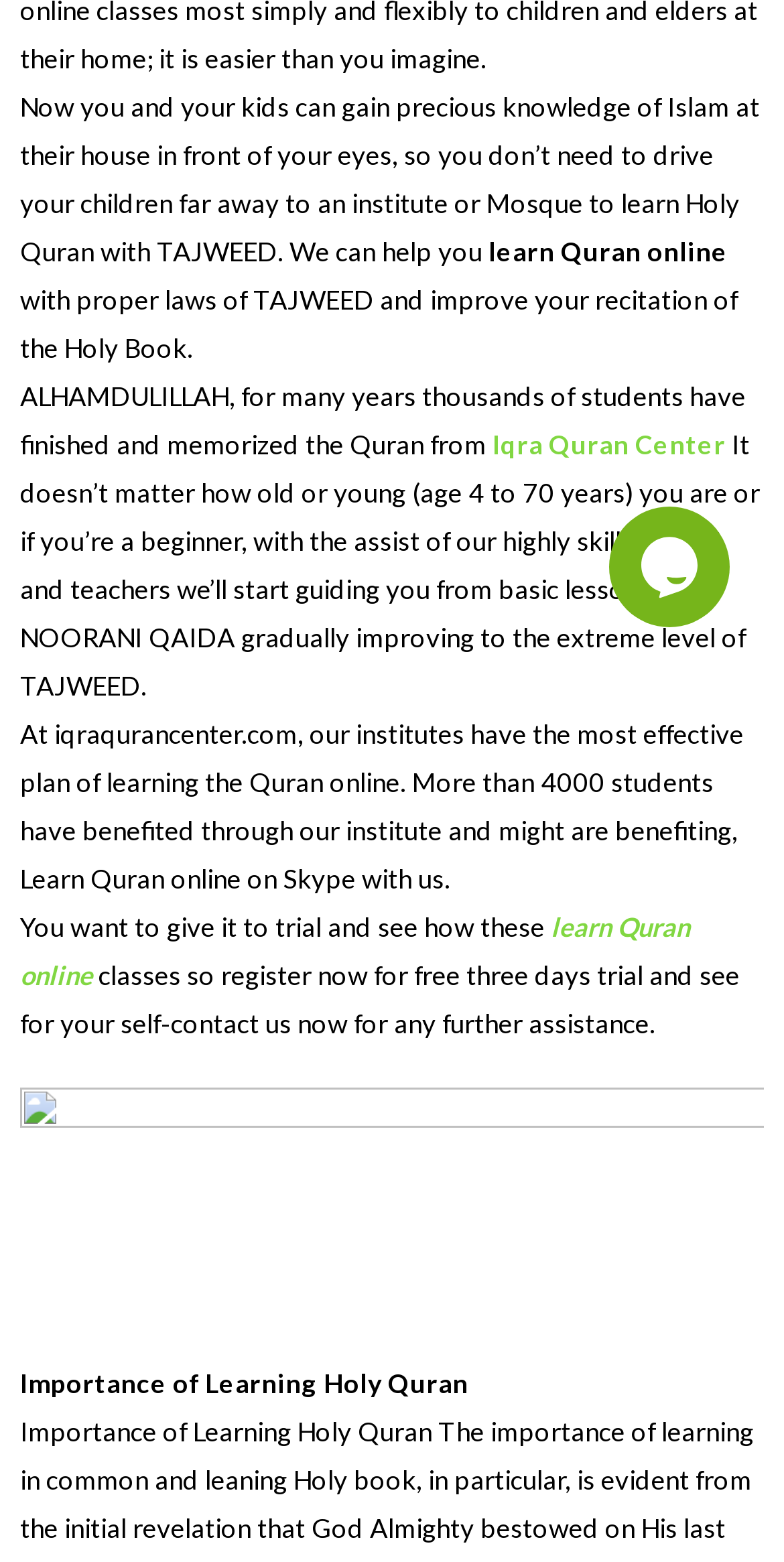Determine the bounding box for the UI element as described: "Iqra Quran Center". The coordinates should be represented as four float numbers between 0 and 1, formatted as [left, top, right, bottom].

[0.628, 0.274, 0.926, 0.295]